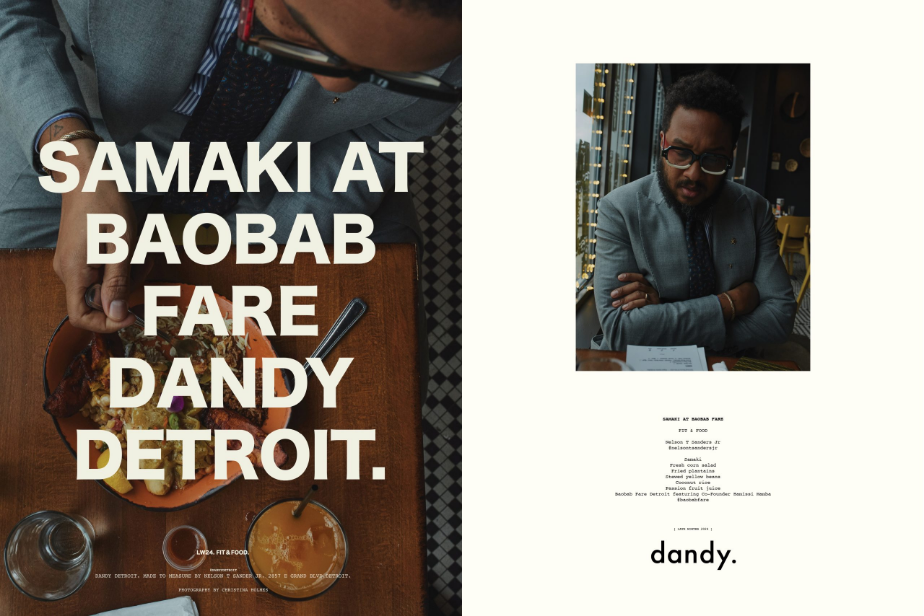What is the individual on the right side of the image wearing? Observe the screenshot and provide a one-word or short phrase answer.

A tailored suit